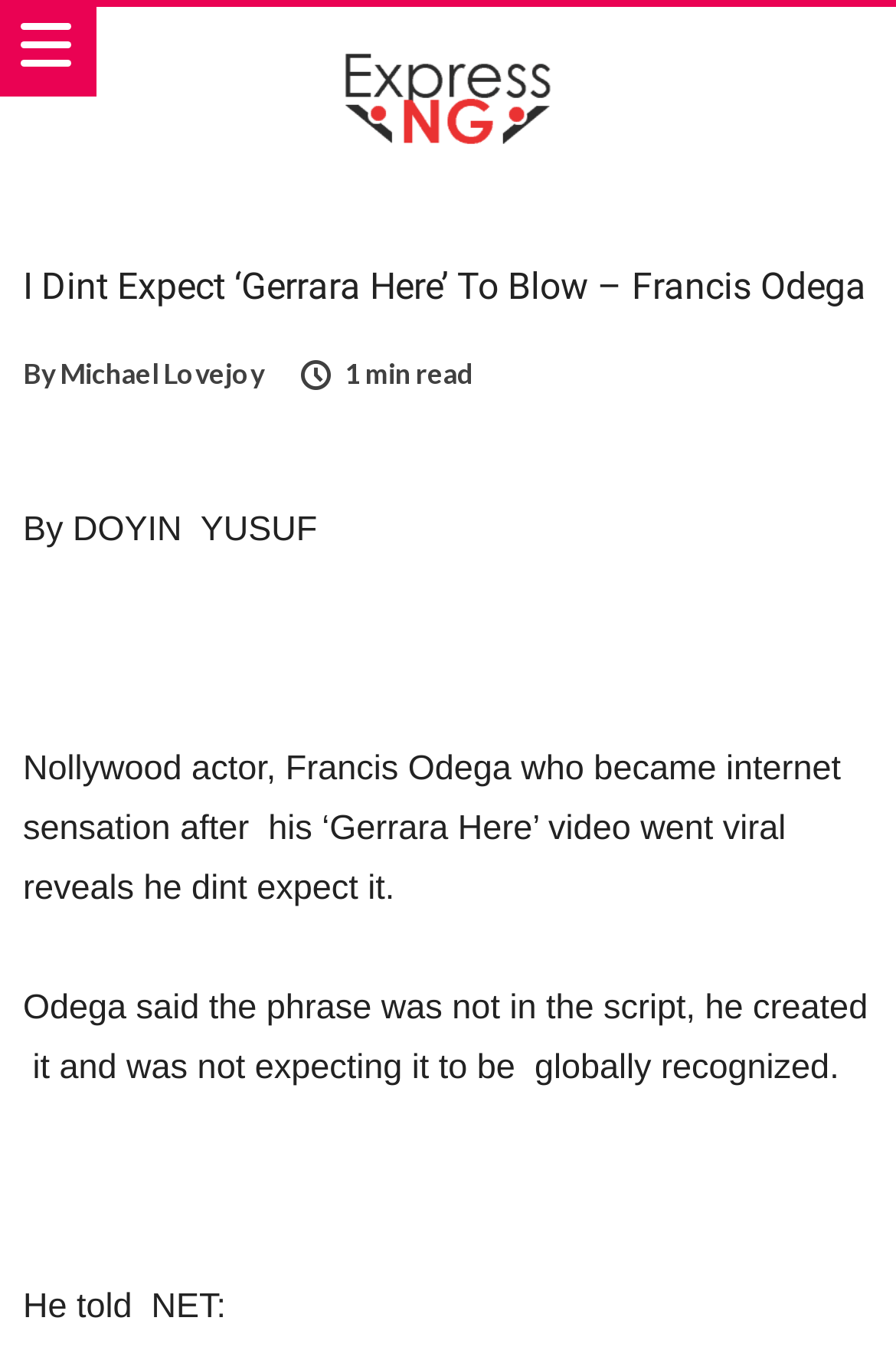What is the name of the publication? Based on the image, give a response in one word or a short phrase.

Entertainment Express